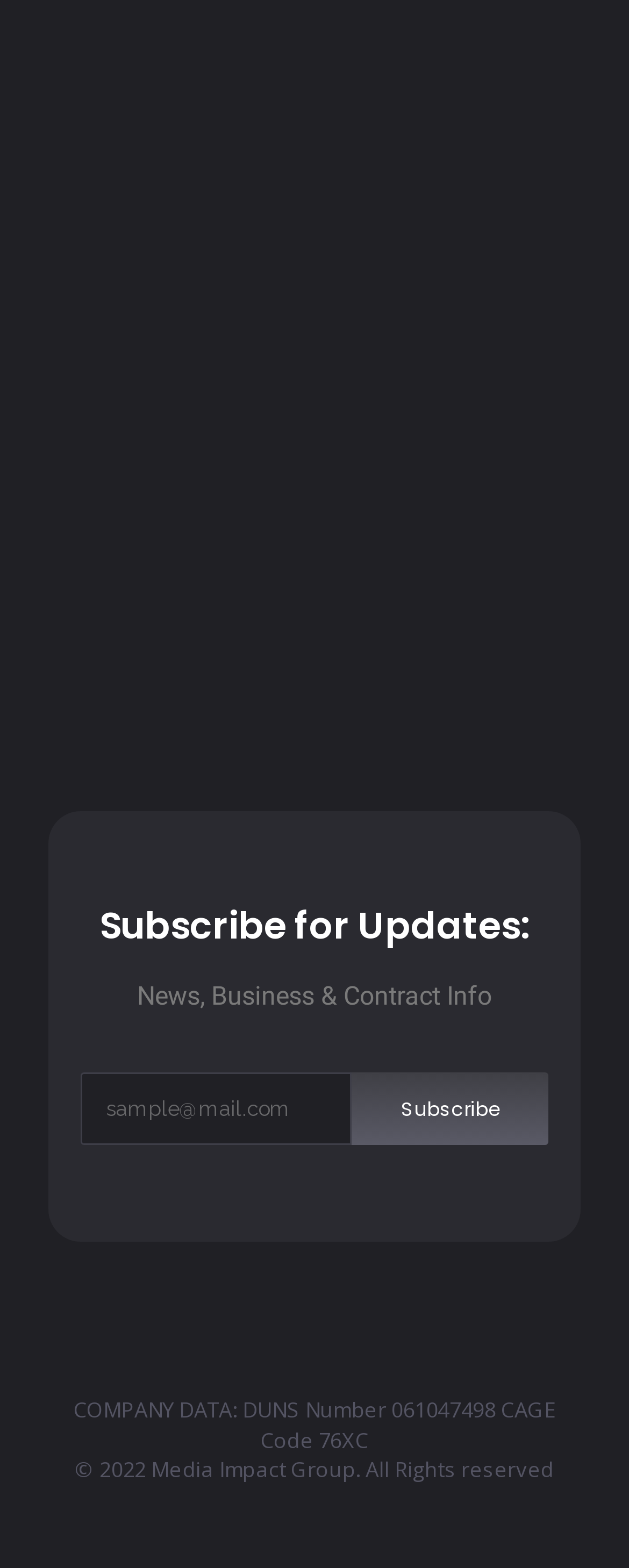Consider the image and give a detailed and elaborate answer to the question: 
What is the purpose of the textbox?

The textbox is labeled as 'sample@mail.com' and is required, indicating that it is used to enter an email address, likely for subscription purposes.